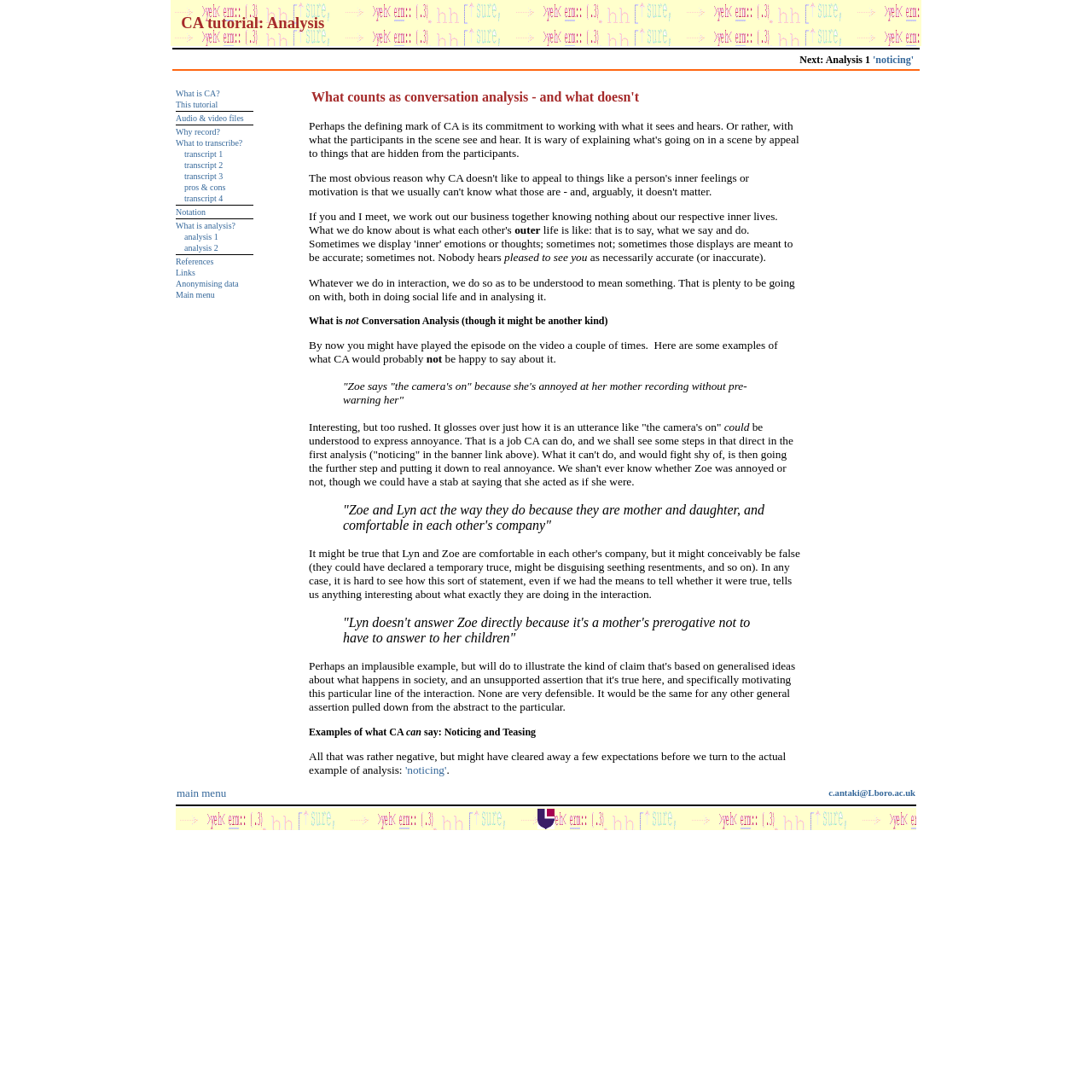Identify the bounding box coordinates of the region I need to click to complete this instruction: "View 'transcript 1'".

[0.169, 0.137, 0.204, 0.146]